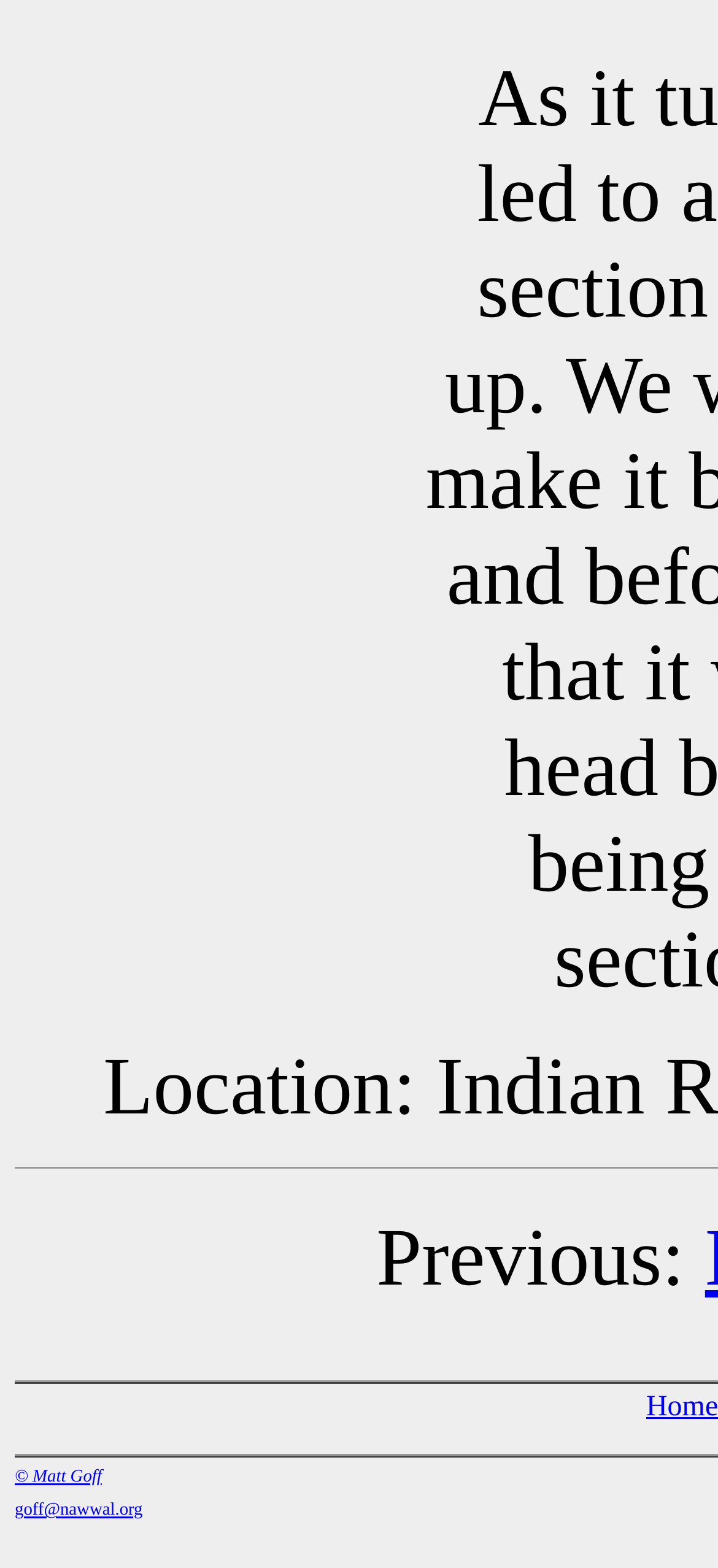Using the webpage screenshot and the element description Menu, determine the bounding box coordinates. Specify the coordinates in the format (top-left x, top-left y, bottom-right x, bottom-right y) with values ranging from 0 to 1.

None